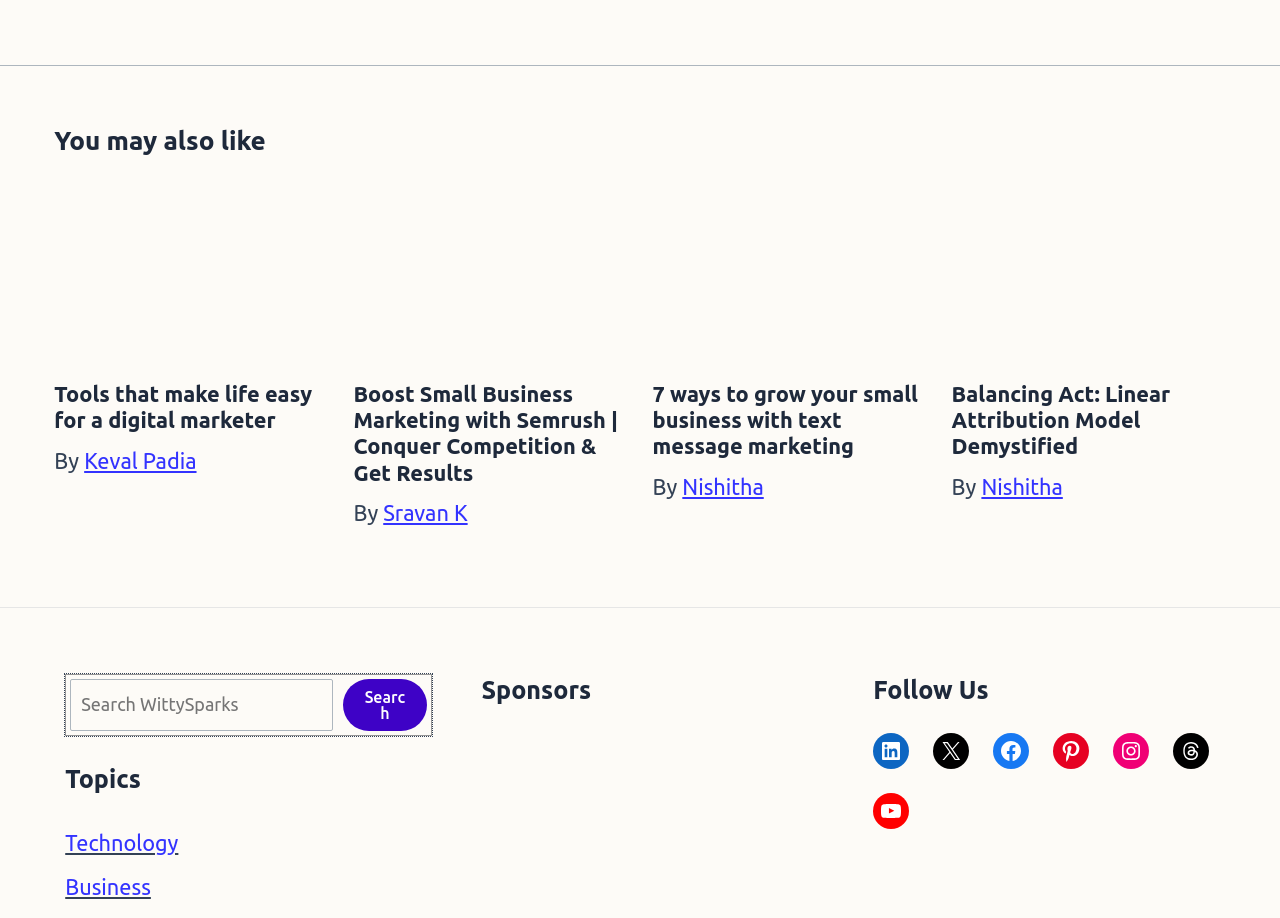Respond to the following question using a concise word or phrase: 
What is the title of the first article?

Tools that make life easy for a digital marketer